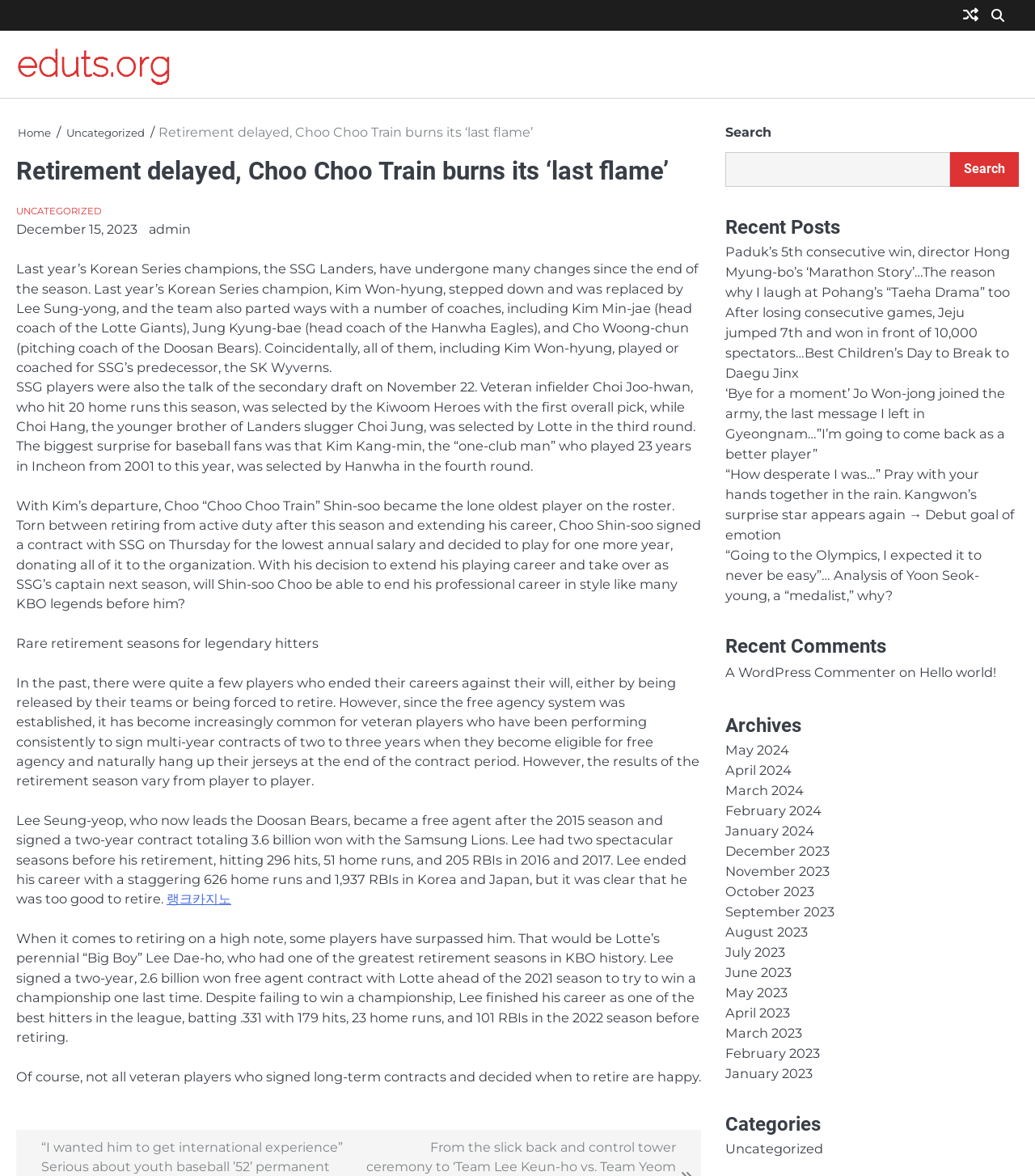What is the name of the team mentioned in the article?
Please craft a detailed and exhaustive response to the question.

The article mentions the team 'SSG Landers' in the context of the Korean Series champions, and it is clear that the team is the main subject of the article.